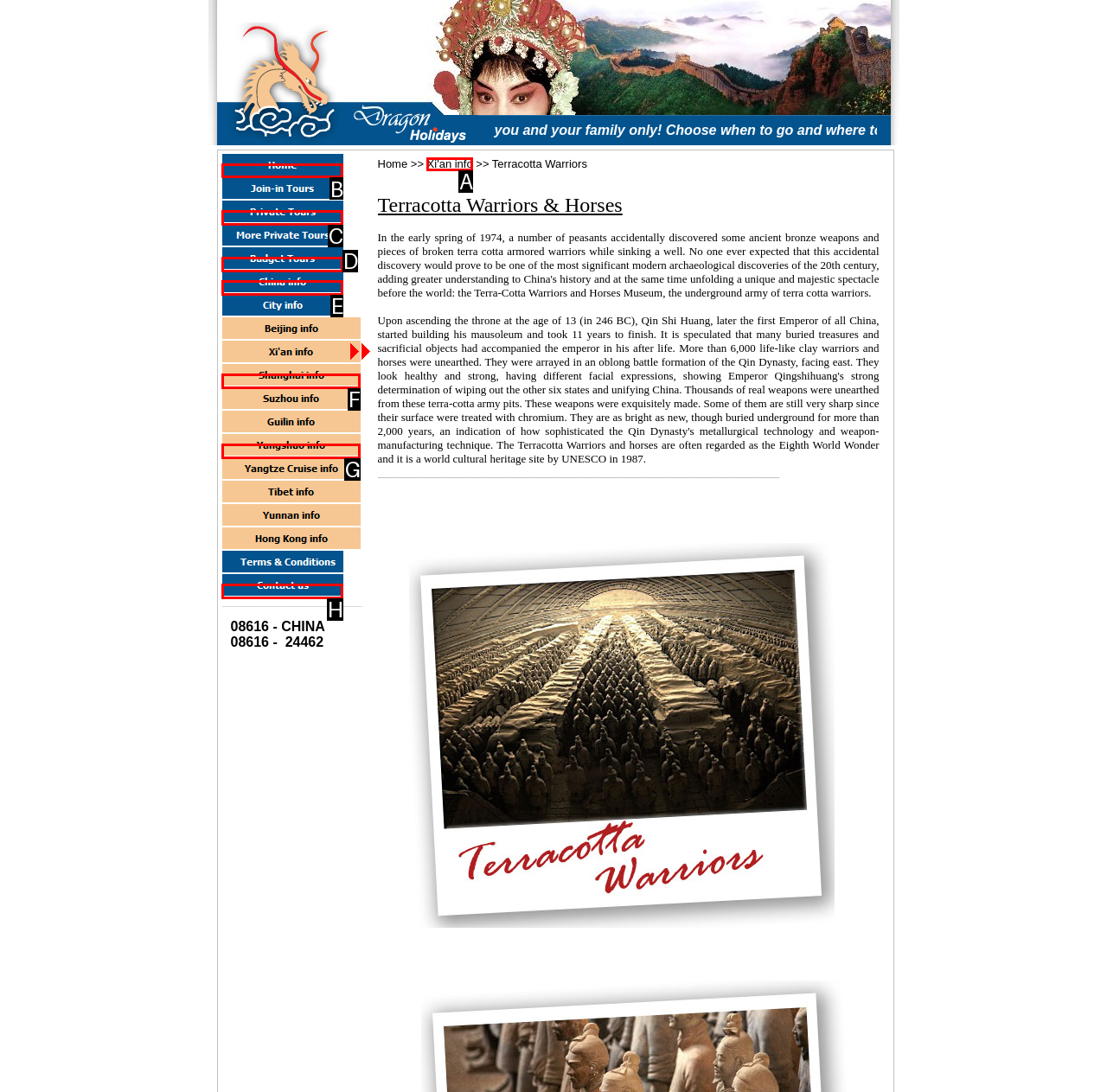Identify the HTML element to click to fulfill this task: Click the first link on the list
Answer with the letter from the given choices.

B